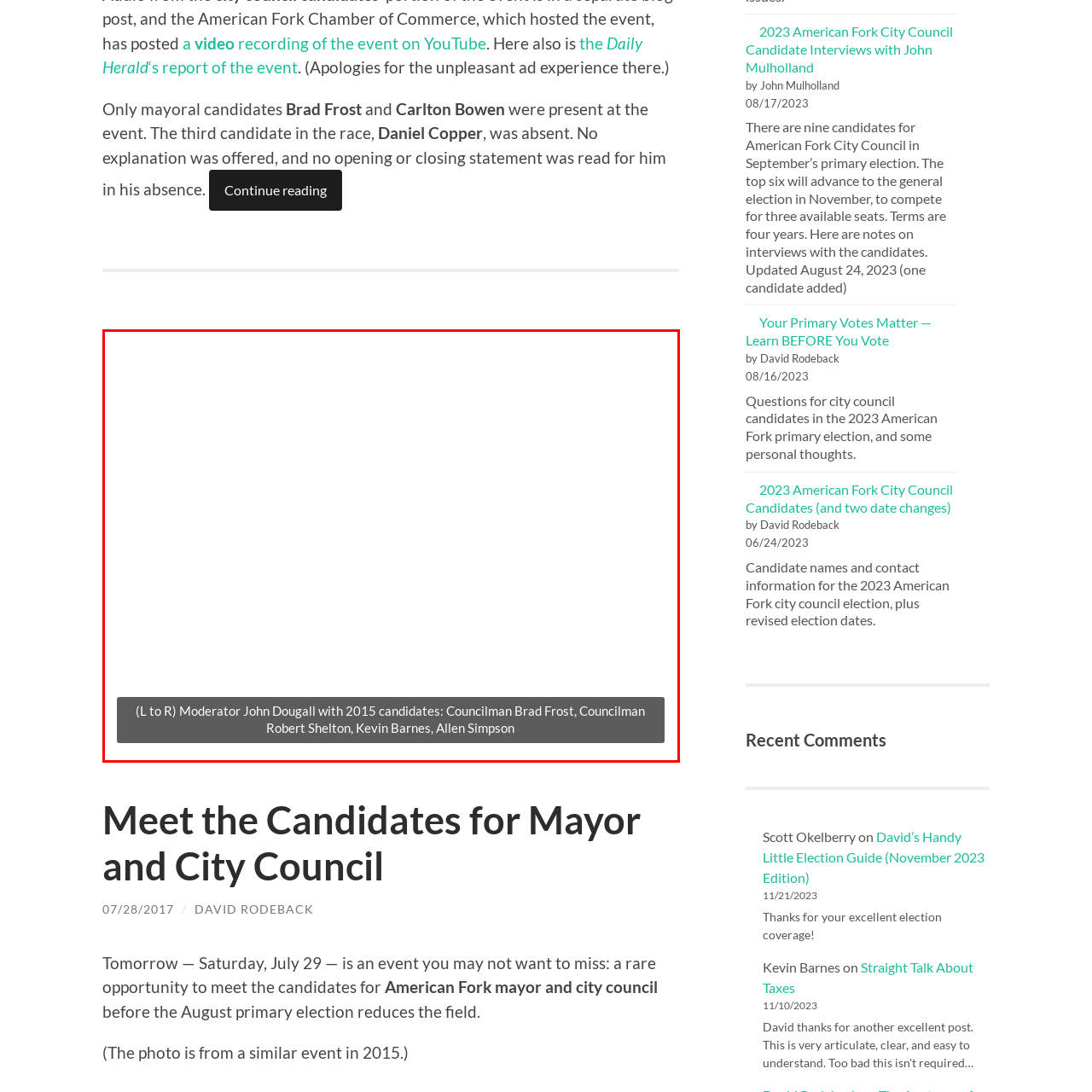Focus on the section marked by the red bounding box and reply with a single word or phrase: How many city council candidates are featured in the image?

4